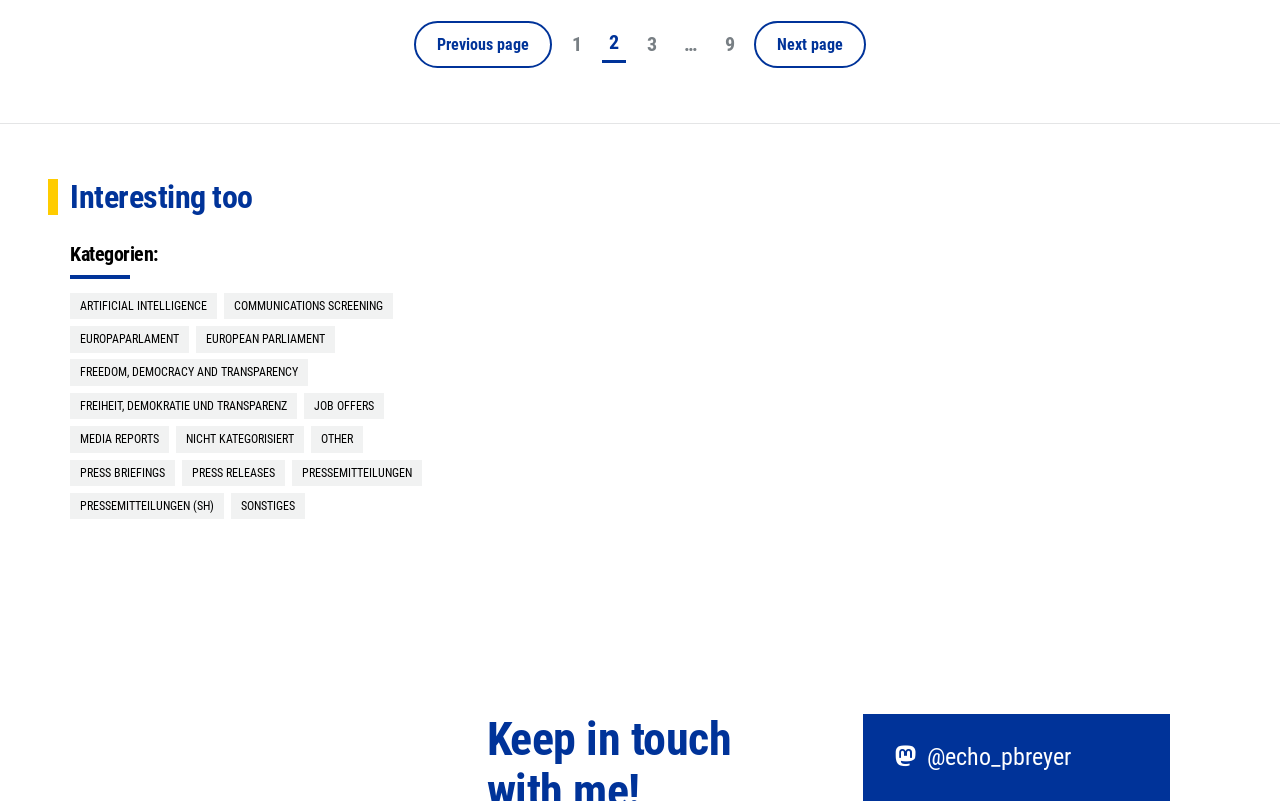What is the last link on the webpage?
Can you provide an in-depth and detailed response to the question?

The last link on the webpage is '@echo_pbreyer' which is located at the bottom right of the webpage with a bounding box coordinate of [0.696, 0.928, 0.837, 0.963].